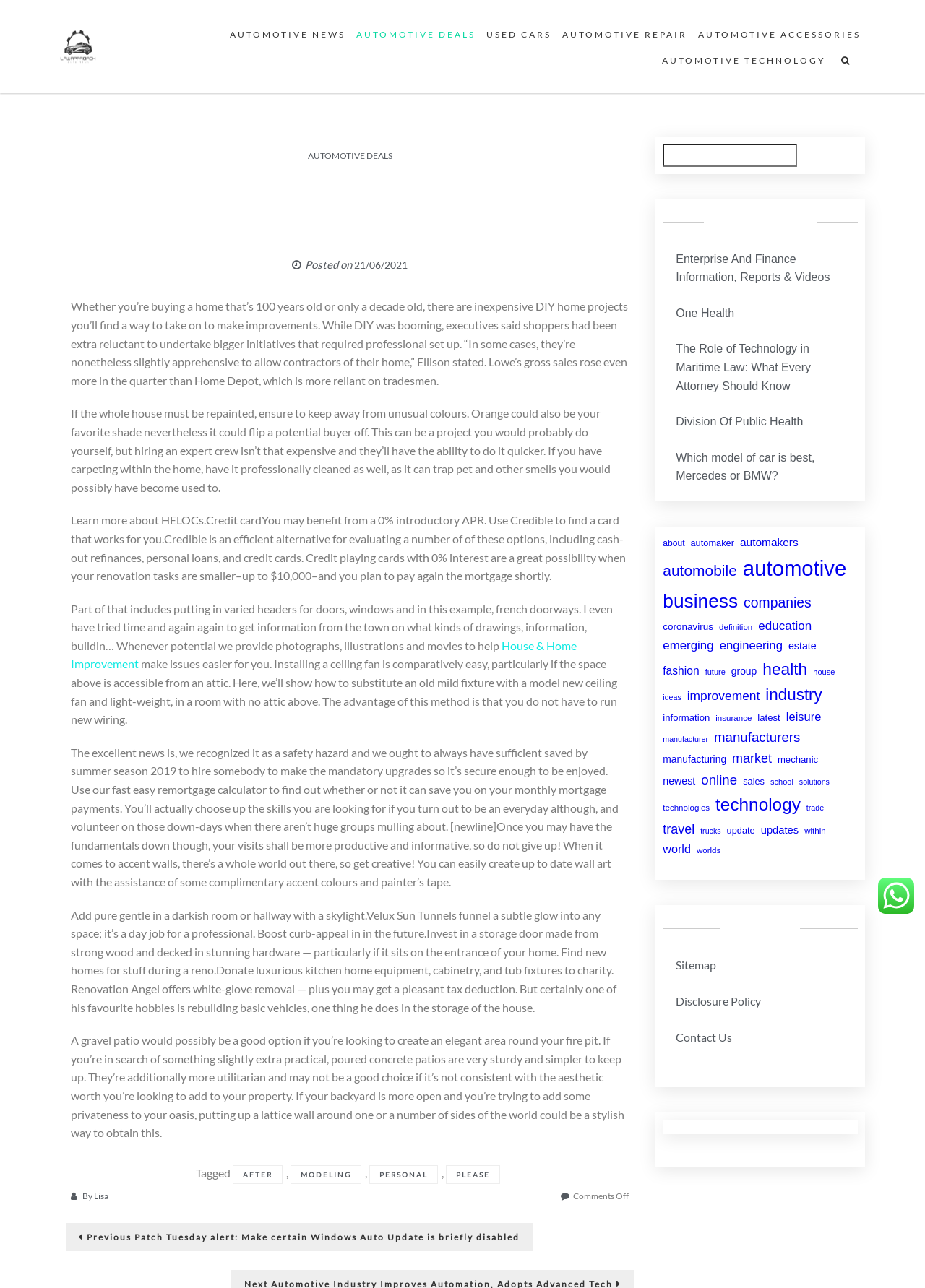Provide the bounding box coordinates of the HTML element described by the text: "parent_node: Search for: value="Search"".

[0.865, 0.113, 0.91, 0.128]